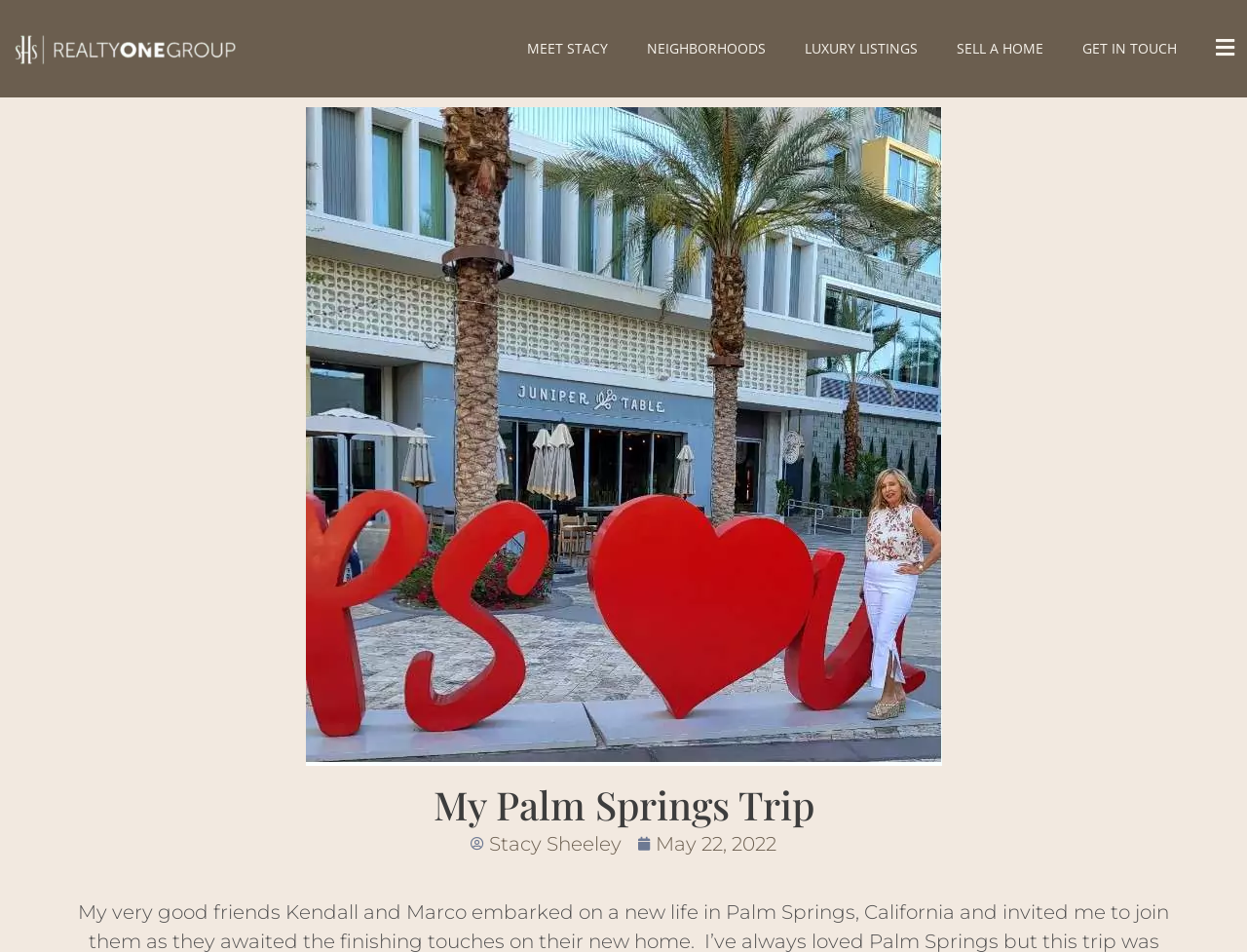Given the element description, predict the bounding box coordinates in the format (top-left x, top-left y, bottom-right x, bottom-right y). Make sure all values are between 0 and 1. Here is the element description: Neighborhoods

[0.503, 0.028, 0.63, 0.075]